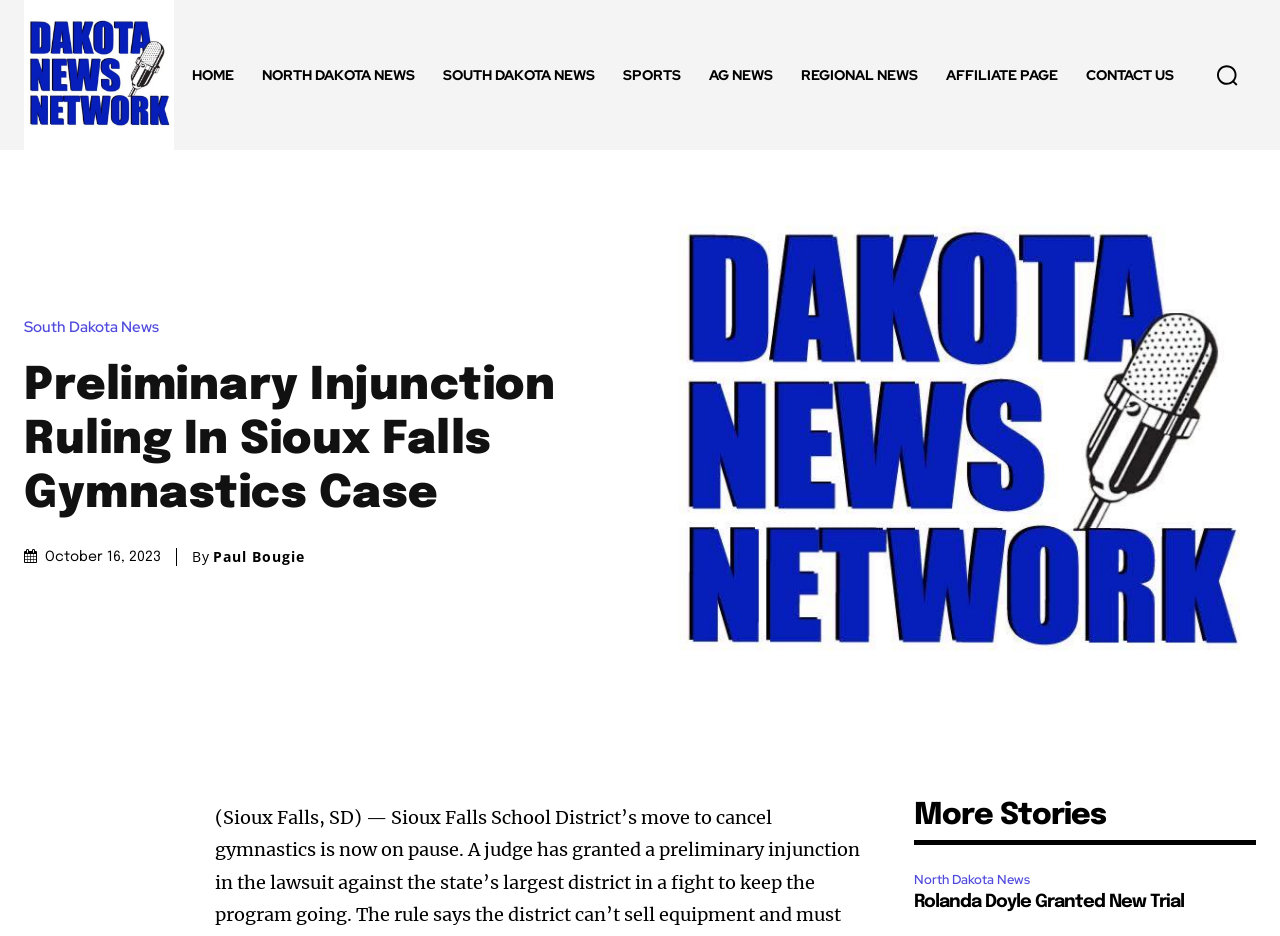What is the category of news that this article belongs to? Based on the screenshot, please respond with a single word or phrase.

South Dakota News